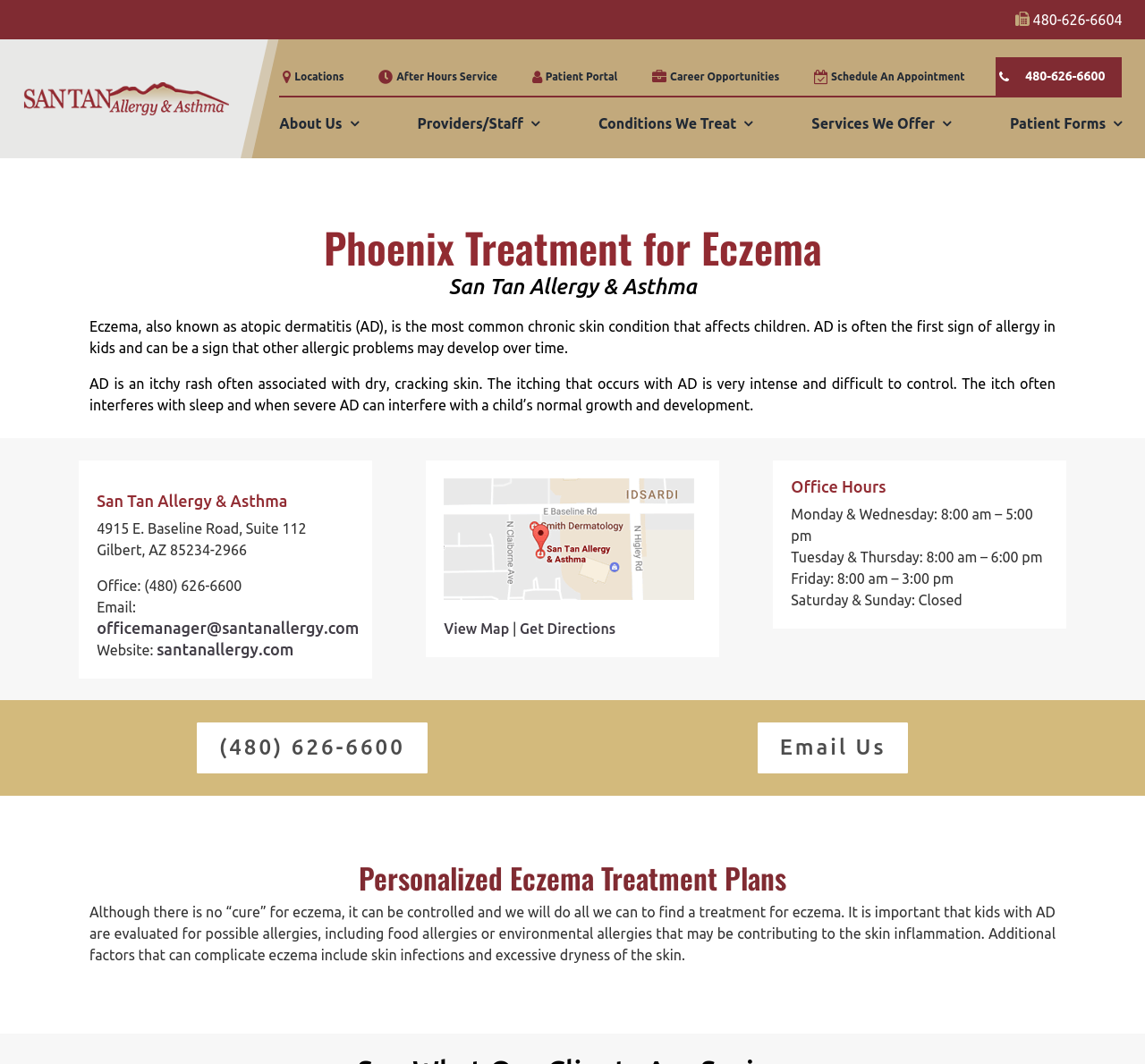Please find and report the bounding box coordinates of the element to click in order to perform the following action: "Email the office". The coordinates should be expressed as four float numbers between 0 and 1, in the format [left, top, right, bottom].

[0.085, 0.581, 0.314, 0.606]